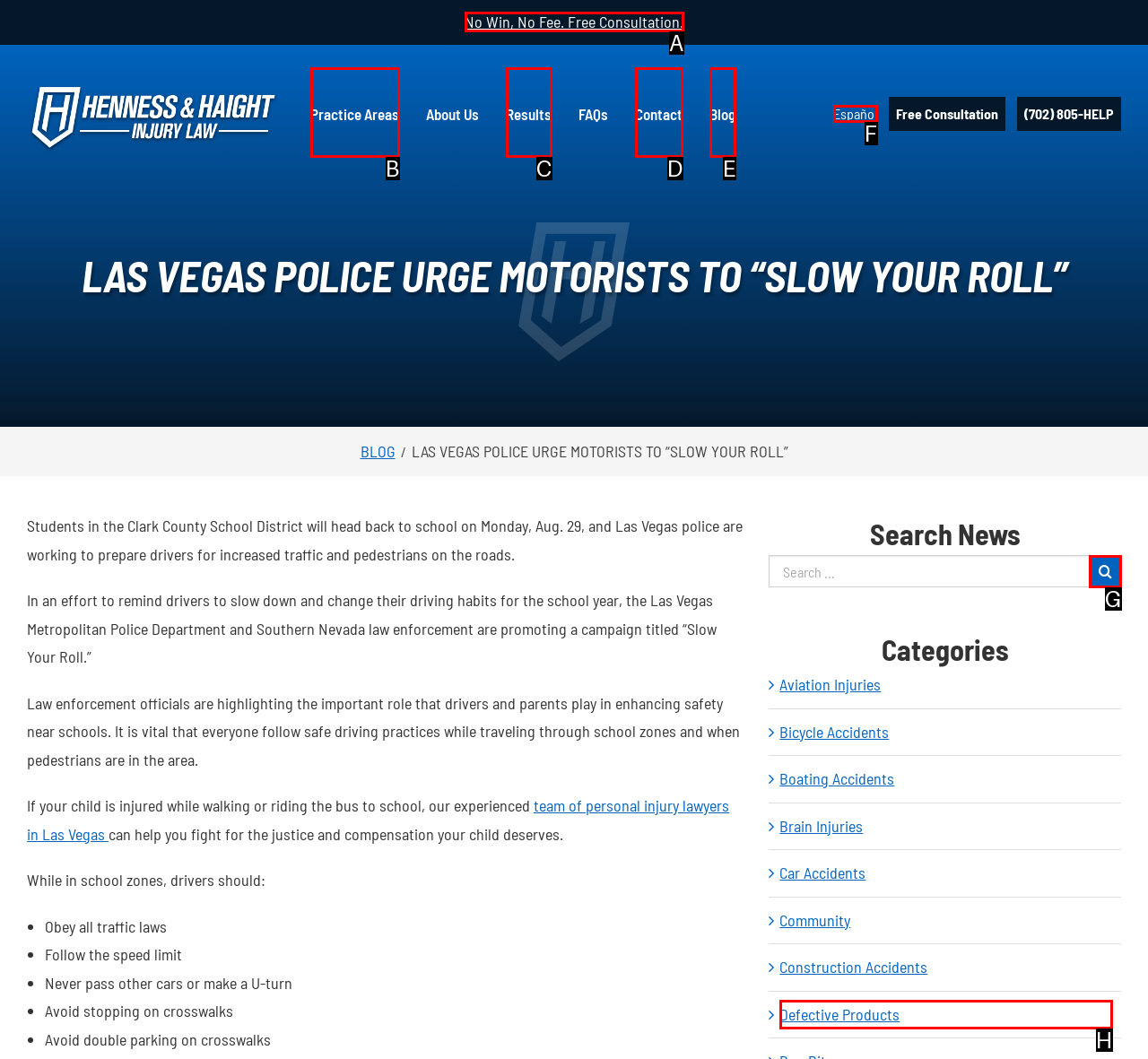Find the HTML element that matches the description: value=""
Respond with the corresponding letter from the choices provided.

G